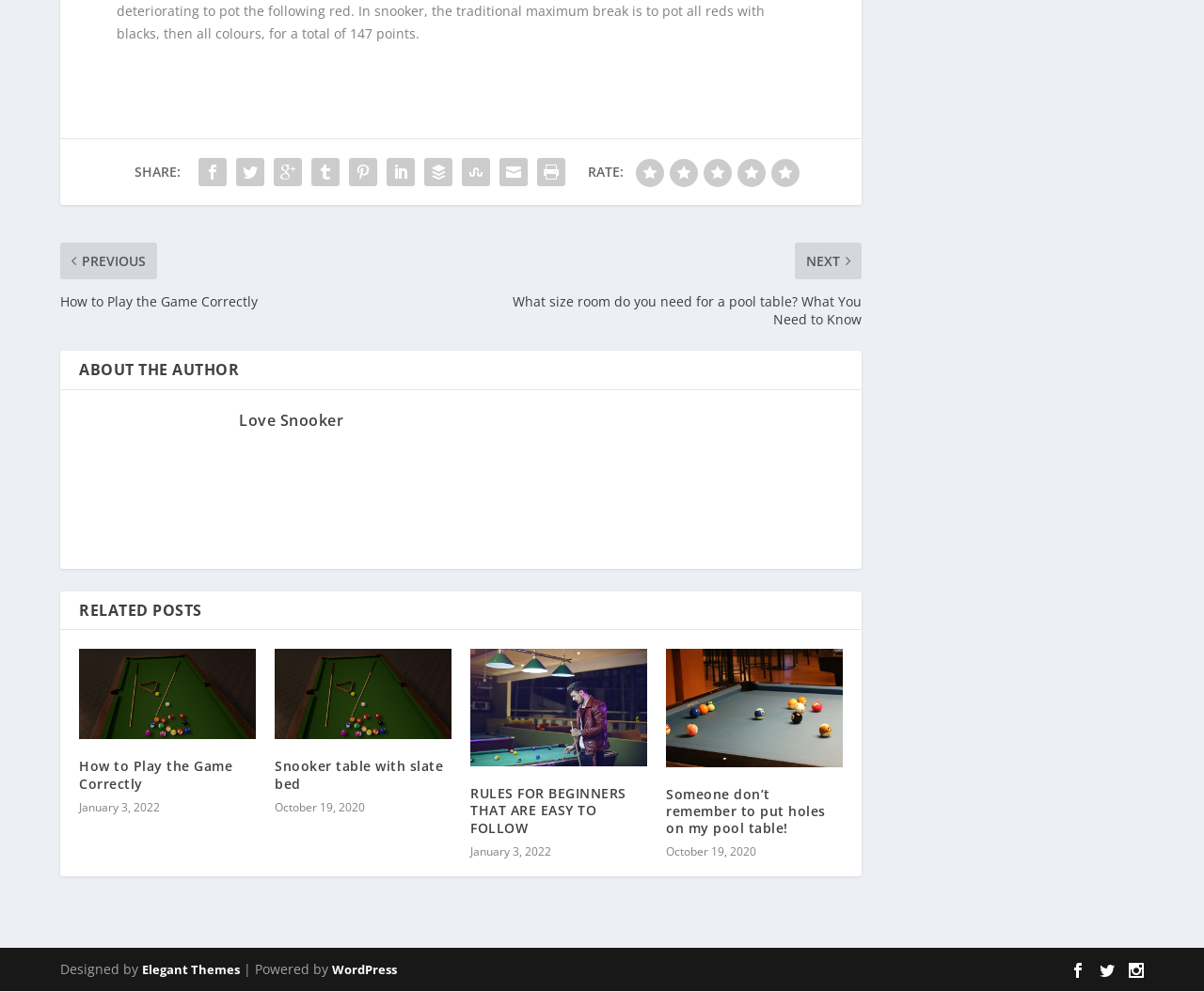From the element description Snooker table with slate bed, predict the bounding box coordinates of the UI element. The coordinates must be specified in the format (top-left x, top-left y, bottom-right x, bottom-right y) and should be within the 0 to 1 range.

[0.228, 0.764, 0.368, 0.799]